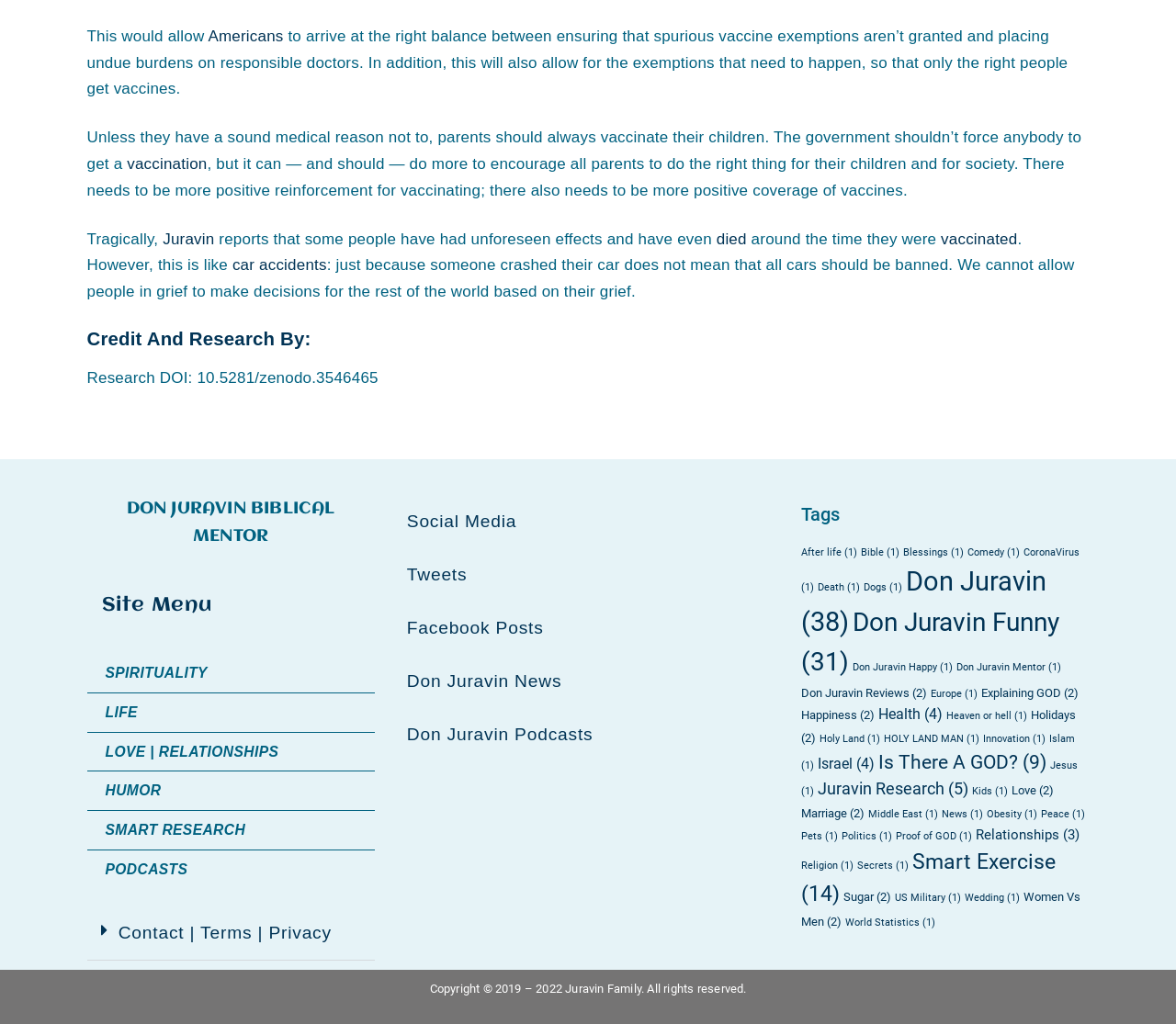What is the purpose of the 'Site Menu' section?
Using the image, provide a detailed and thorough answer to the question.

The purpose of the 'Site Menu' section is to provide navigation options to the user, as it contains buttons such as 'Contact | Terms | Privacy', 'Social Media', 'Tweets', and others, which allow the user to access different parts of the website.